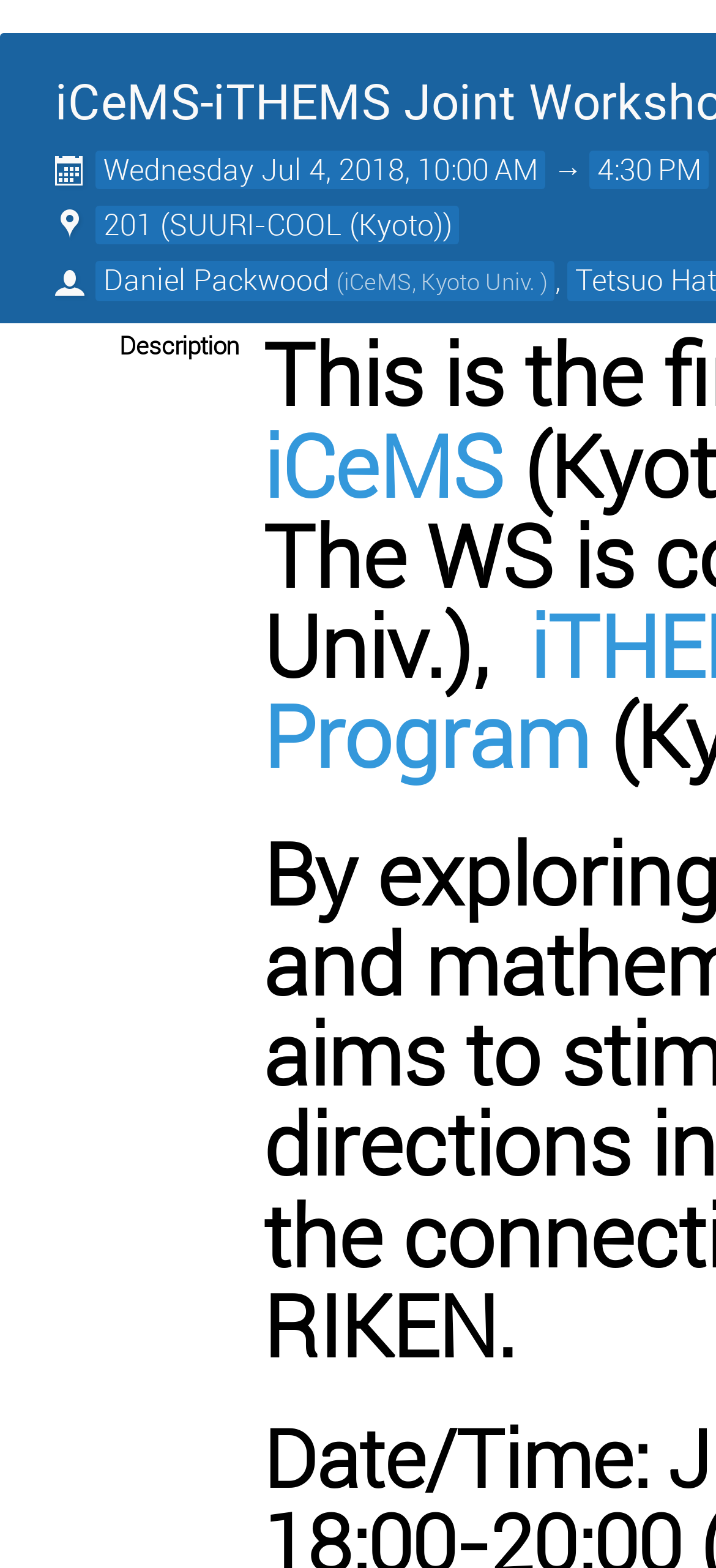Respond with a single word or phrase to the following question:
What is the end time of the event?

4:30 PM